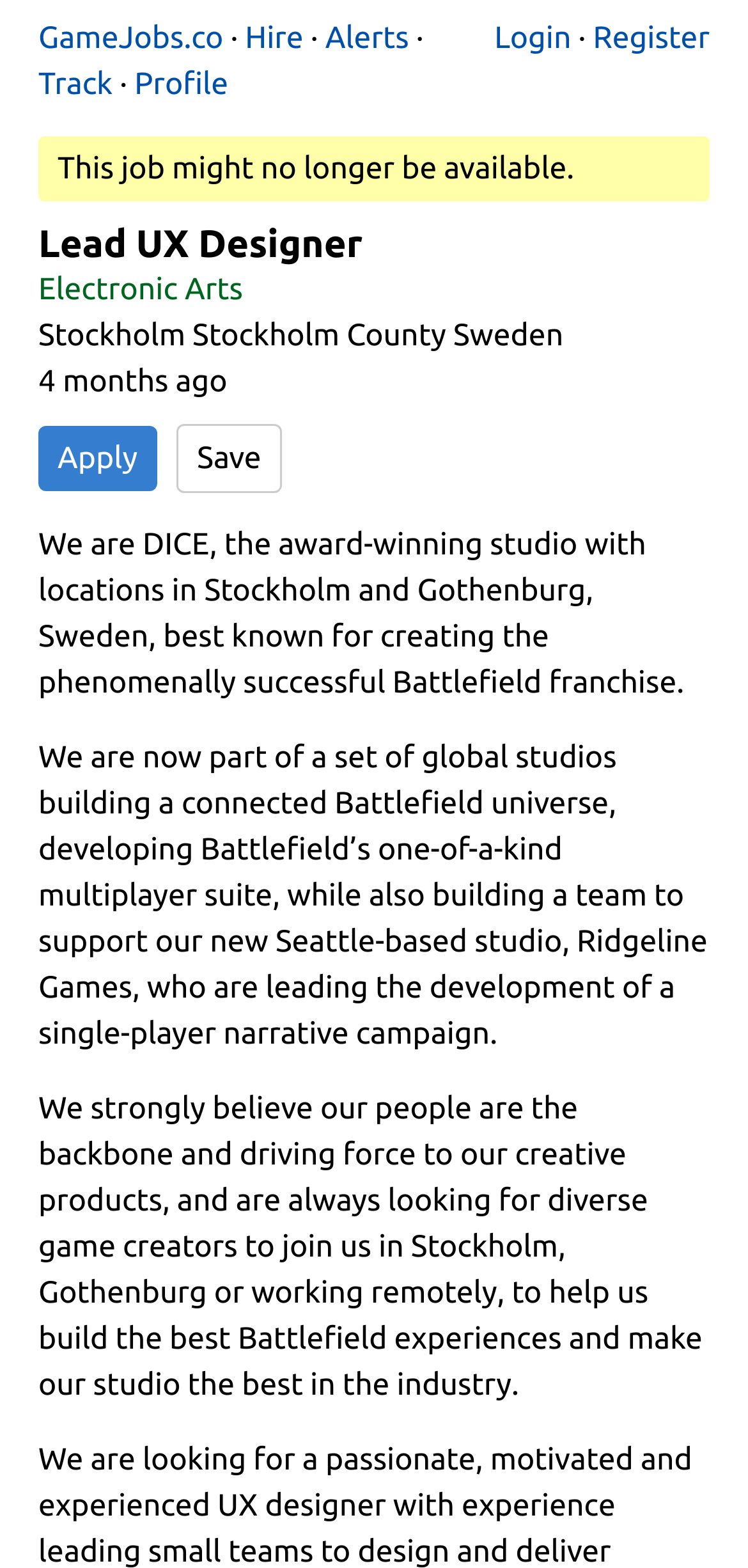Please specify the bounding box coordinates of the element that should be clicked to execute the given instruction: 'Click on Login'. Ensure the coordinates are four float numbers between 0 and 1, expressed as [left, top, right, bottom].

[0.661, 0.01, 0.764, 0.069]